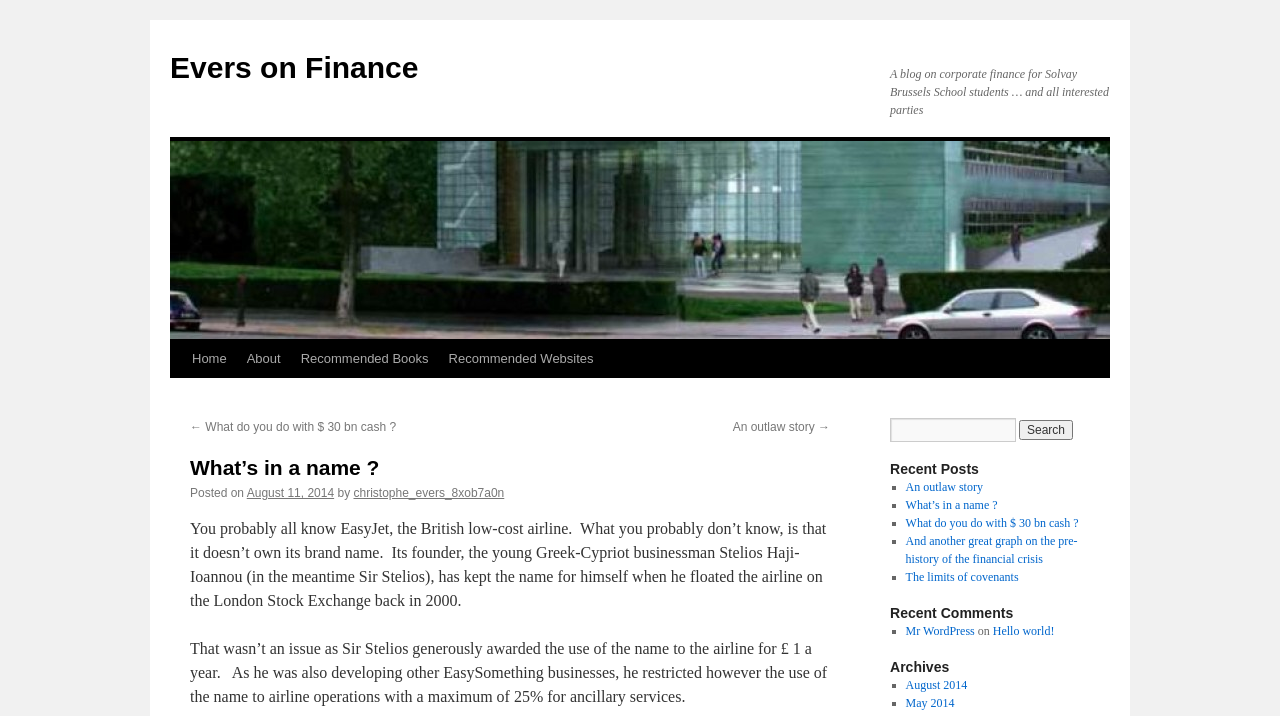What is the name of the airline mentioned in the article?
From the details in the image, answer the question comprehensively.

The article mentions that EasyJet is a British low-cost airline, and its founder, Stelios Haji-Ioannou, has kept the name for himself when he floated the airline on the London Stock Exchange back in 2000.